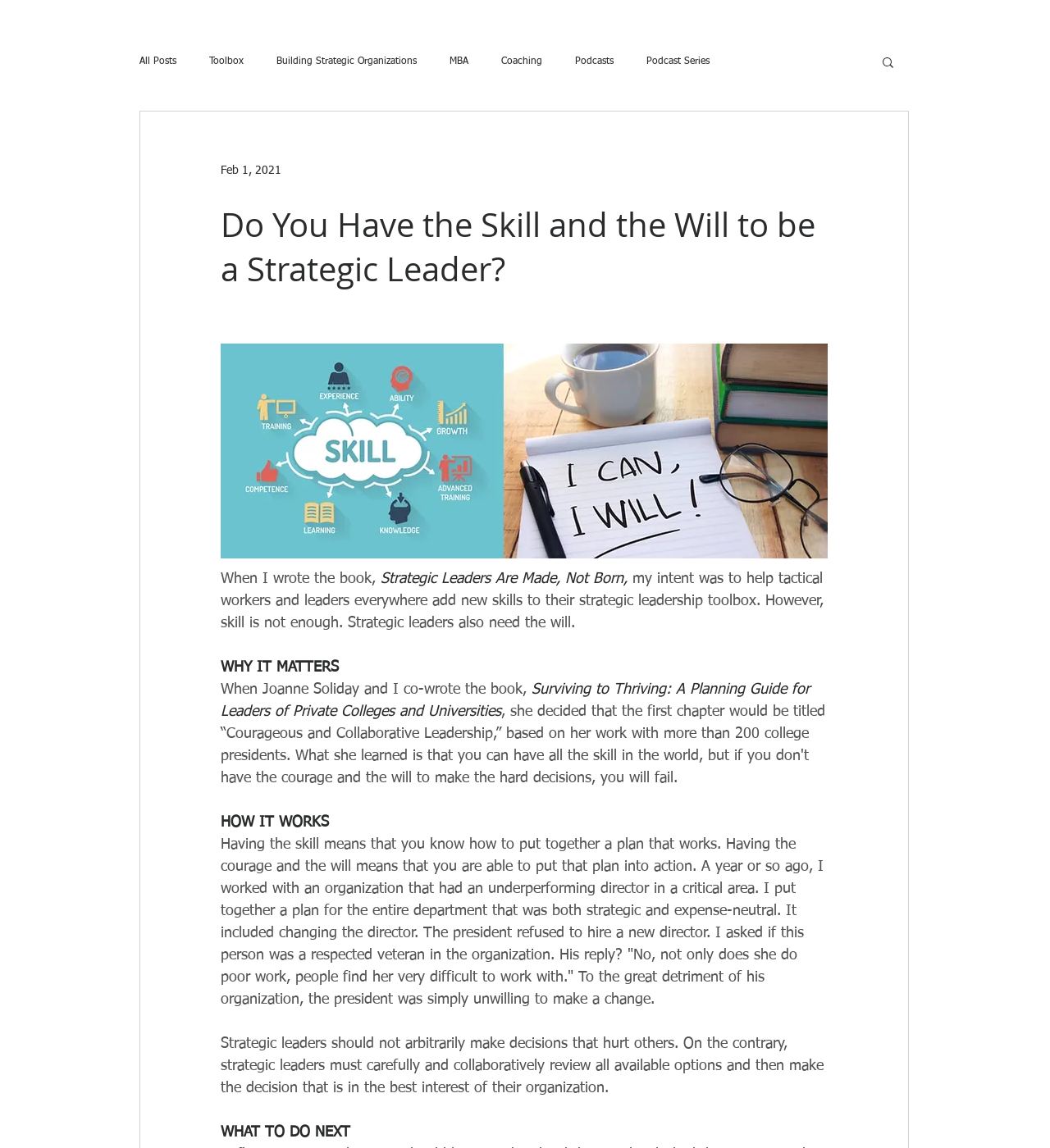Provide a brief response in the form of a single word or phrase:
What should strategic leaders do when making decisions?

Carefully review options